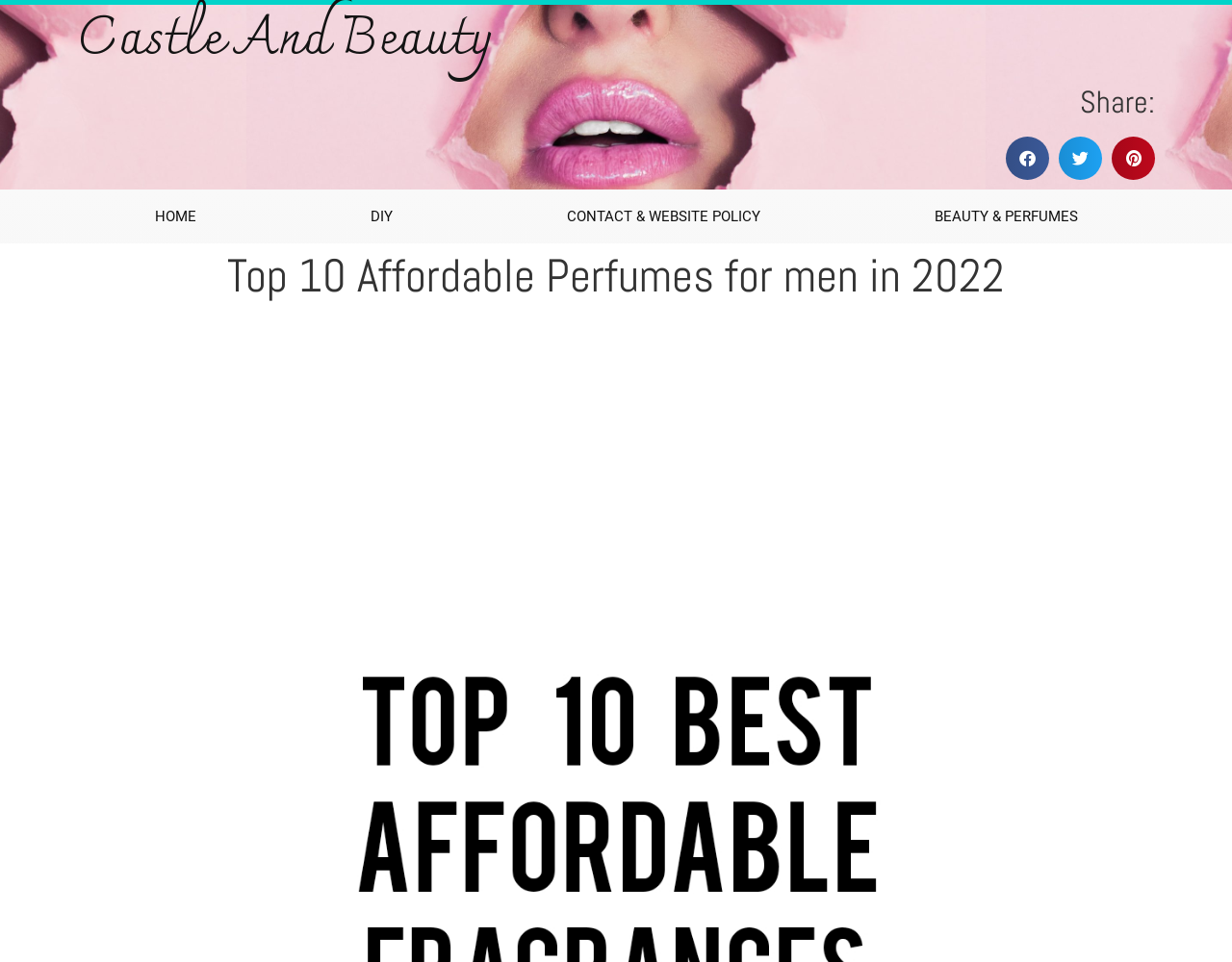What is the purpose of the webpage?
Refer to the image and provide a detailed answer to the question.

I inferred the purpose of the webpage by analyzing the heading element and the content of the webpage, which suggests that the webpage is intended to provide recommendations for affordable perfumes for men.